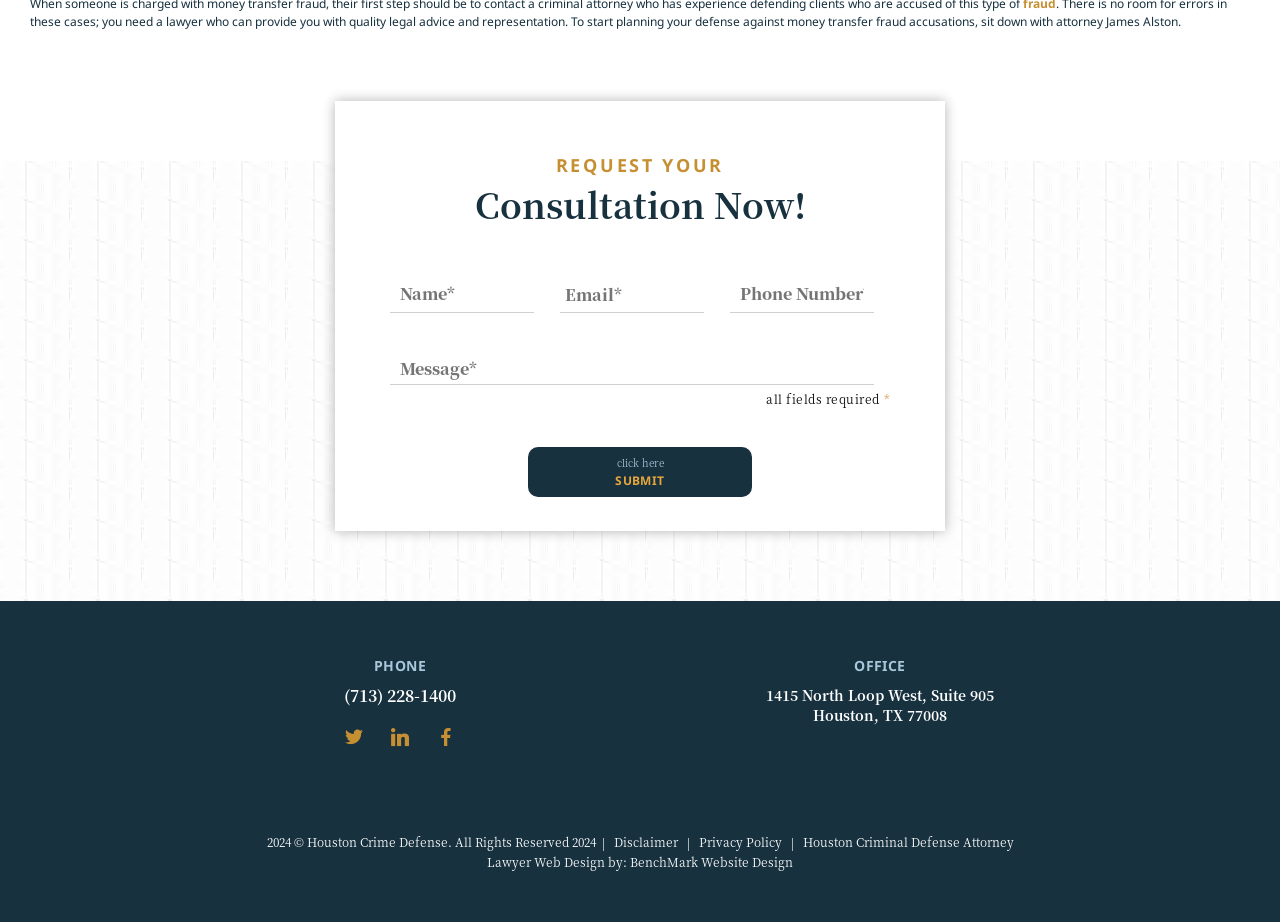Please locate the bounding box coordinates of the region I need to click to follow this instruction: "Call the office".

[0.219, 0.743, 0.406, 0.768]